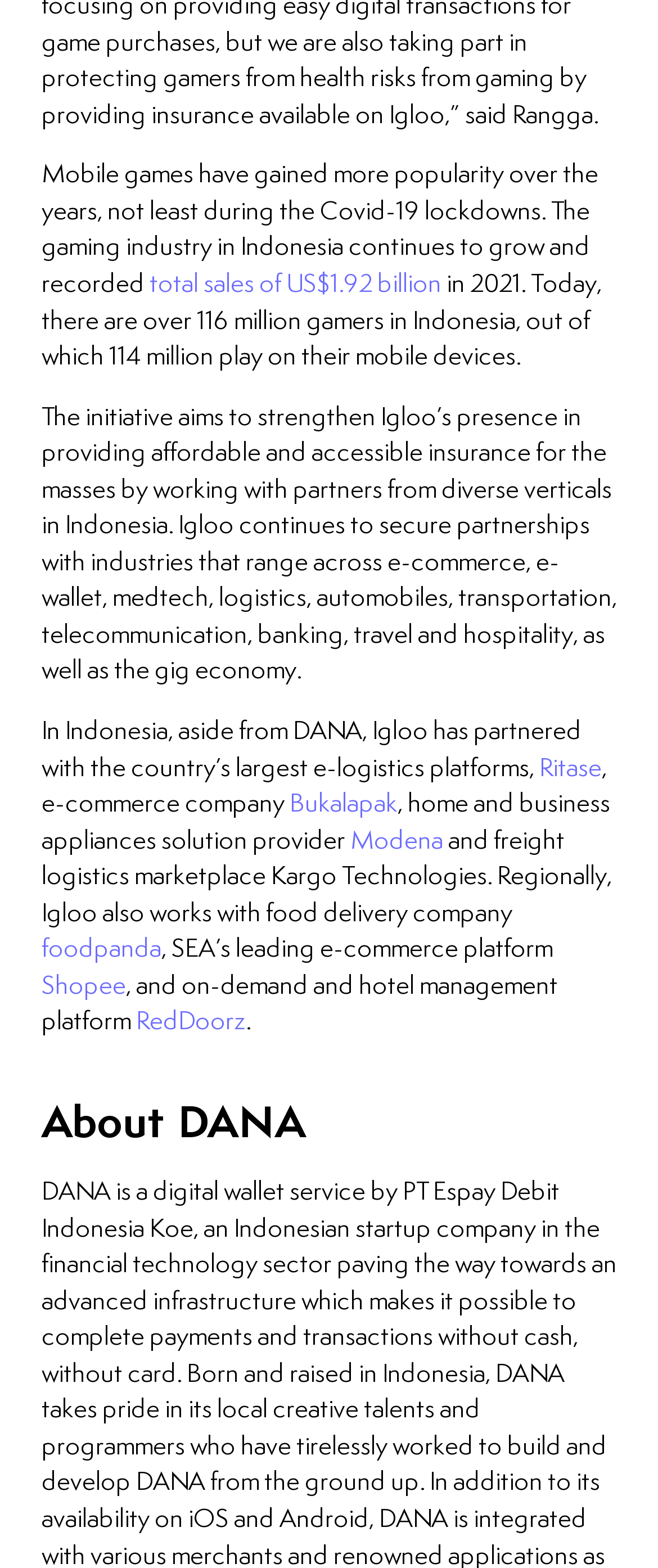What is Igloo's initiative about?
Using the image, provide a concise answer in one word or a short phrase.

Providing affordable insurance